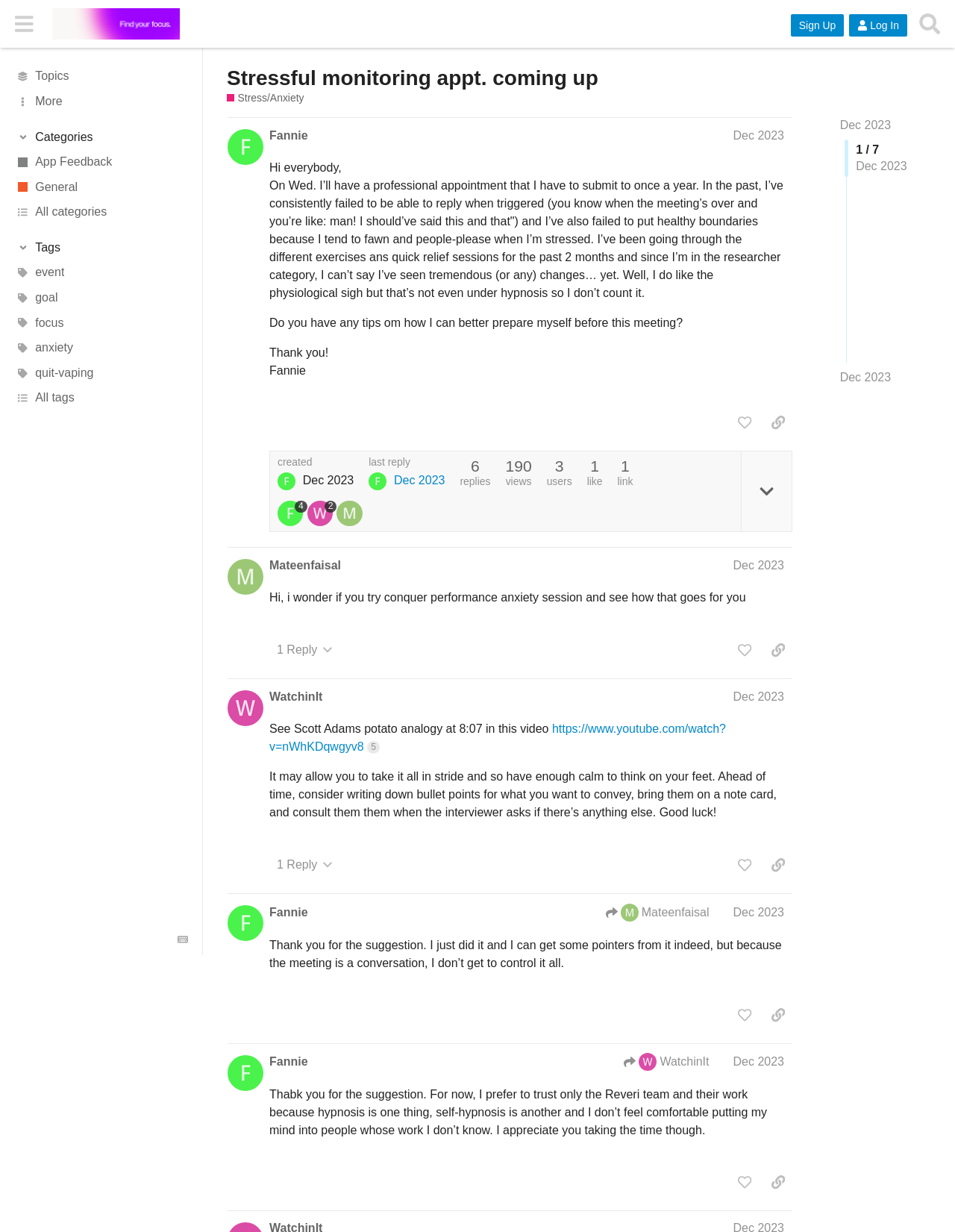Determine the bounding box coordinates of the area to click in order to meet this instruction: "Click on the 'Sign Up' button".

[0.828, 0.011, 0.884, 0.029]